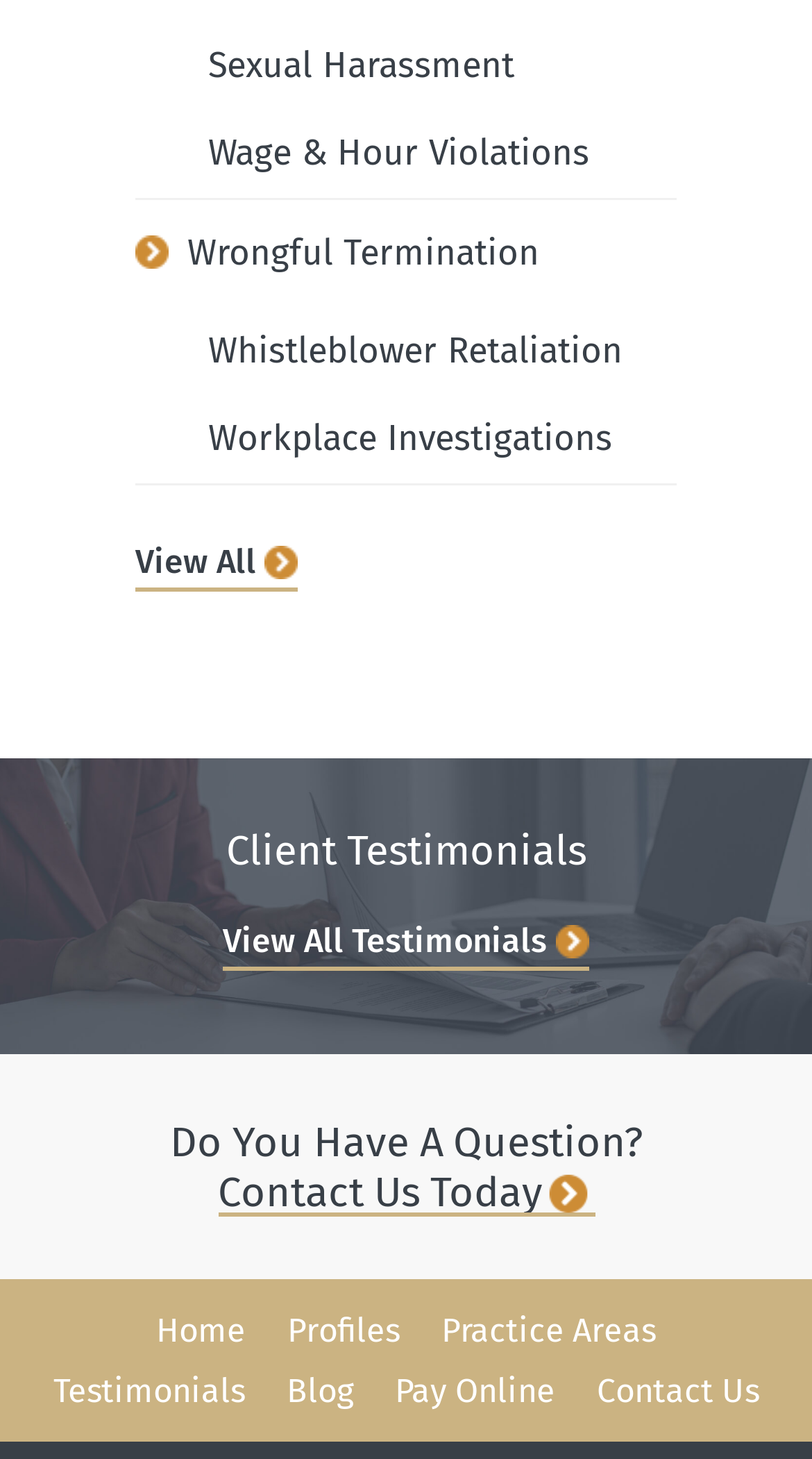Using the provided element description, identify the bounding box coordinates as (top-left x, top-left y, bottom-right x, bottom-right y). Ensure all values are between 0 and 1. Description: Home

[0.167, 0.891, 0.328, 0.932]